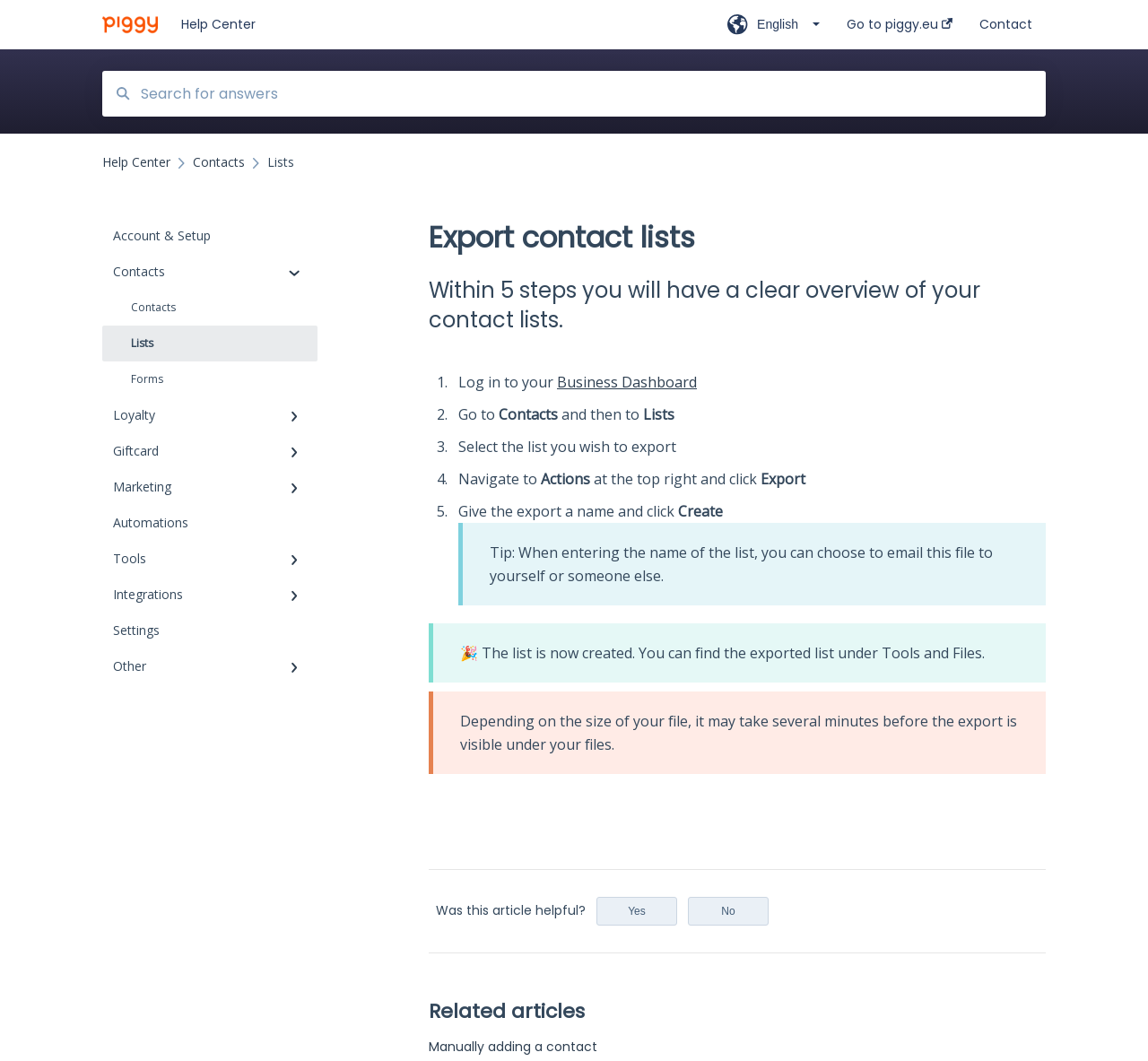Using the given element description, provide the bounding box coordinates (top-left x, top-left y, bottom-right x, bottom-right y) for the corresponding UI element in the screenshot: Giftcard

[0.089, 0.408, 0.277, 0.442]